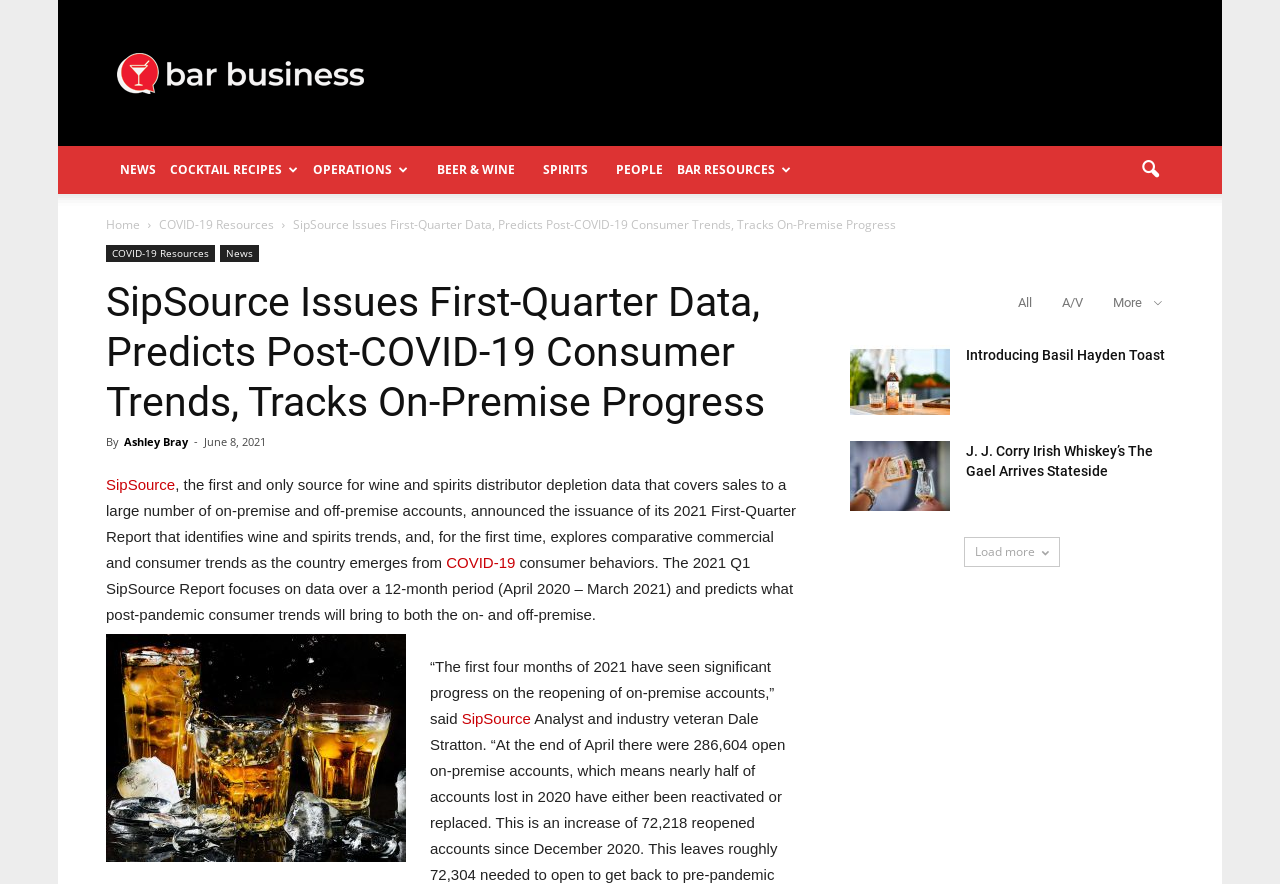Please find the bounding box coordinates (top-left x, top-left y, bottom-right x, bottom-right y) in the screenshot for the UI element described as follows: title="Introducing Basil Hayden Toast"

[0.664, 0.39, 0.742, 0.469]